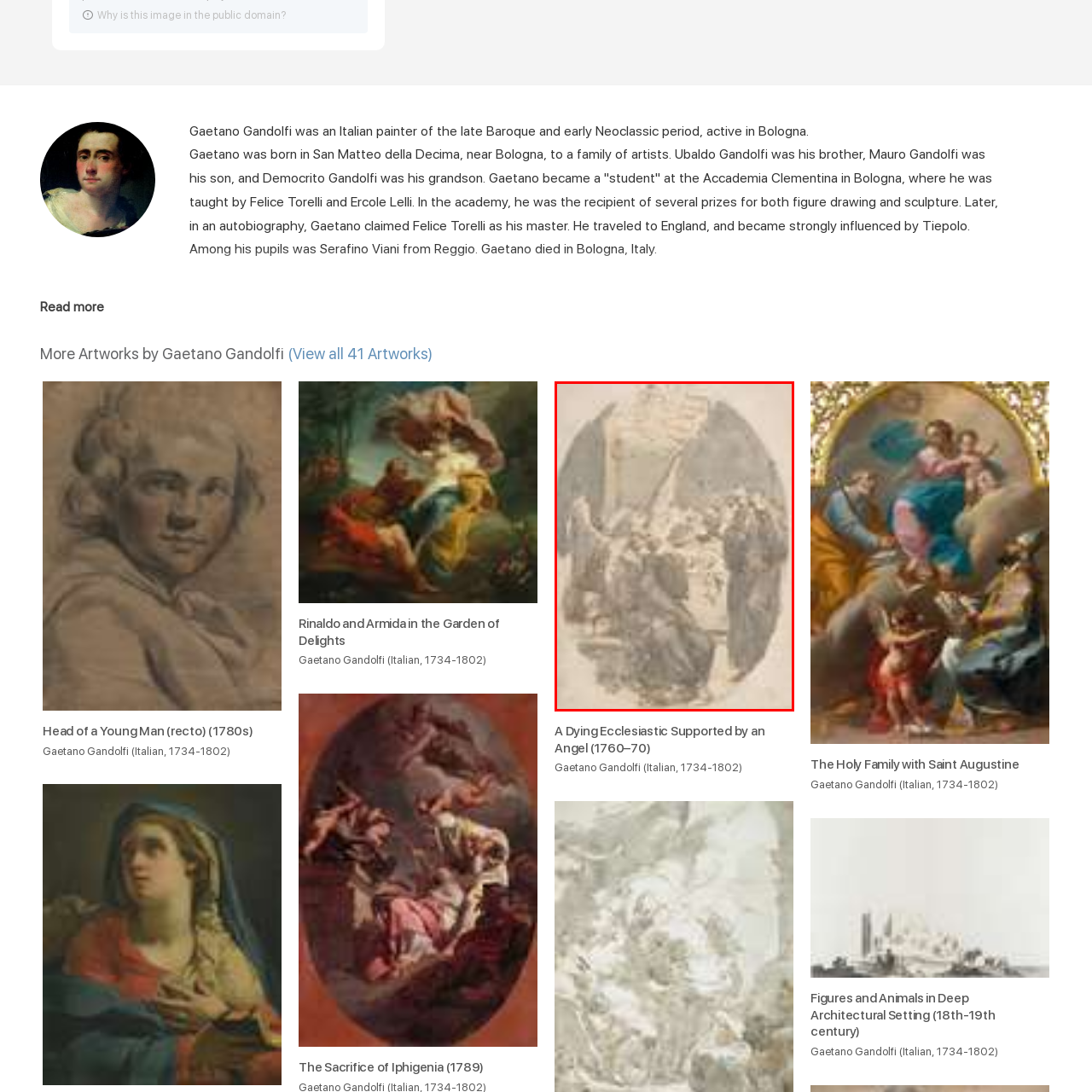Inspect the section within the red border, What is the likely profession of the ecclesiastic figure in the artwork? Provide a one-word or one-phrase answer.

Priest or religious leader